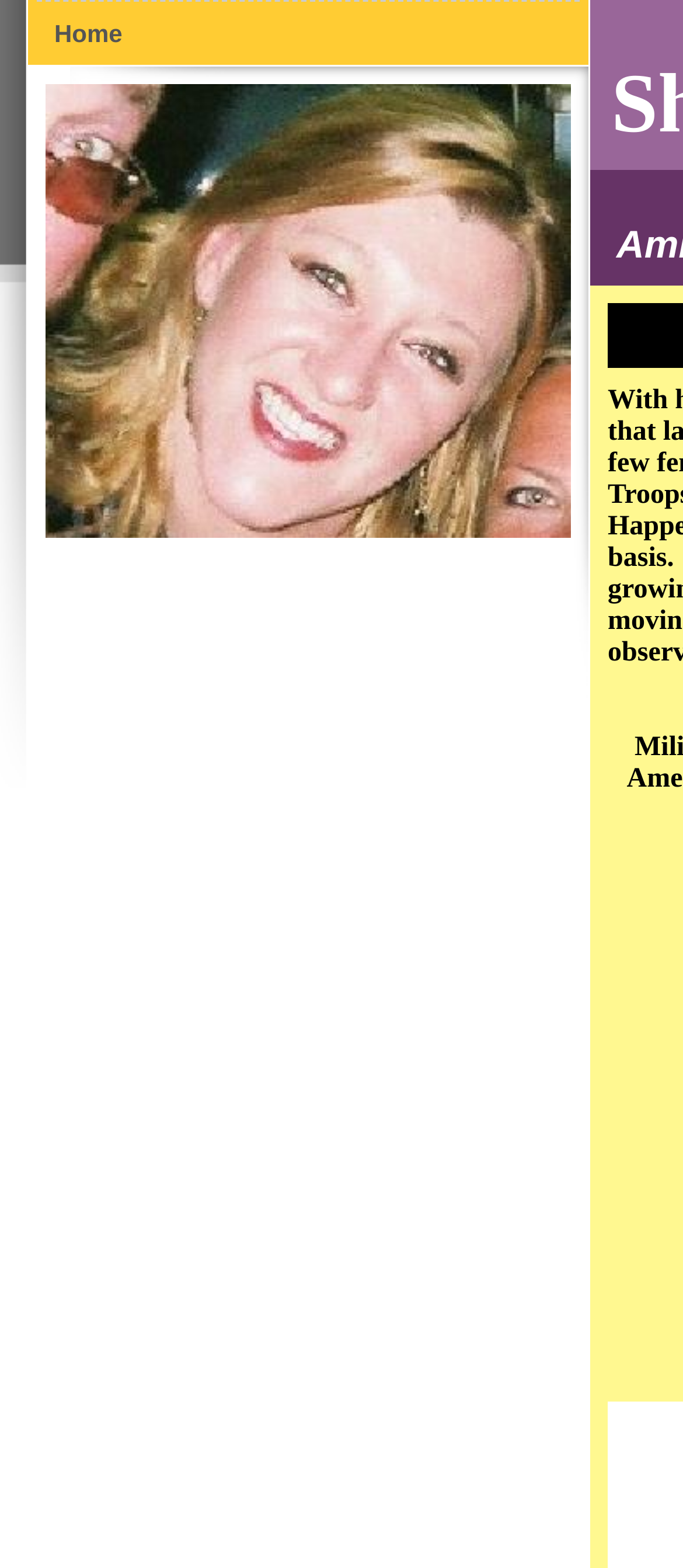Identify the bounding box coordinates for the UI element described as: "Home".

[0.054, 0.0, 0.849, 0.041]